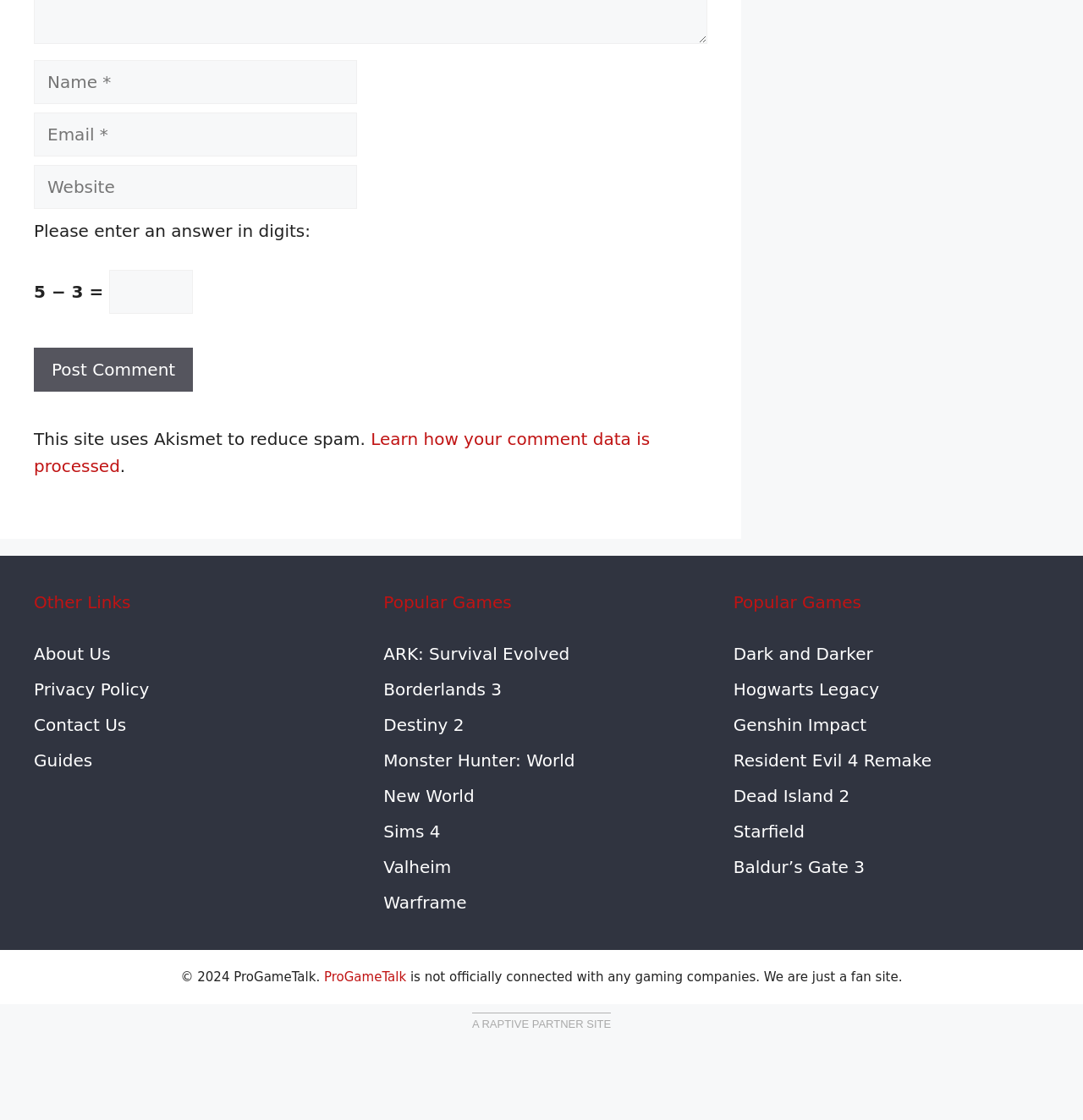Please identify the bounding box coordinates of the clickable region that I should interact with to perform the following instruction: "Enter your name". The coordinates should be expressed as four float numbers between 0 and 1, i.e., [left, top, right, bottom].

[0.031, 0.053, 0.33, 0.093]